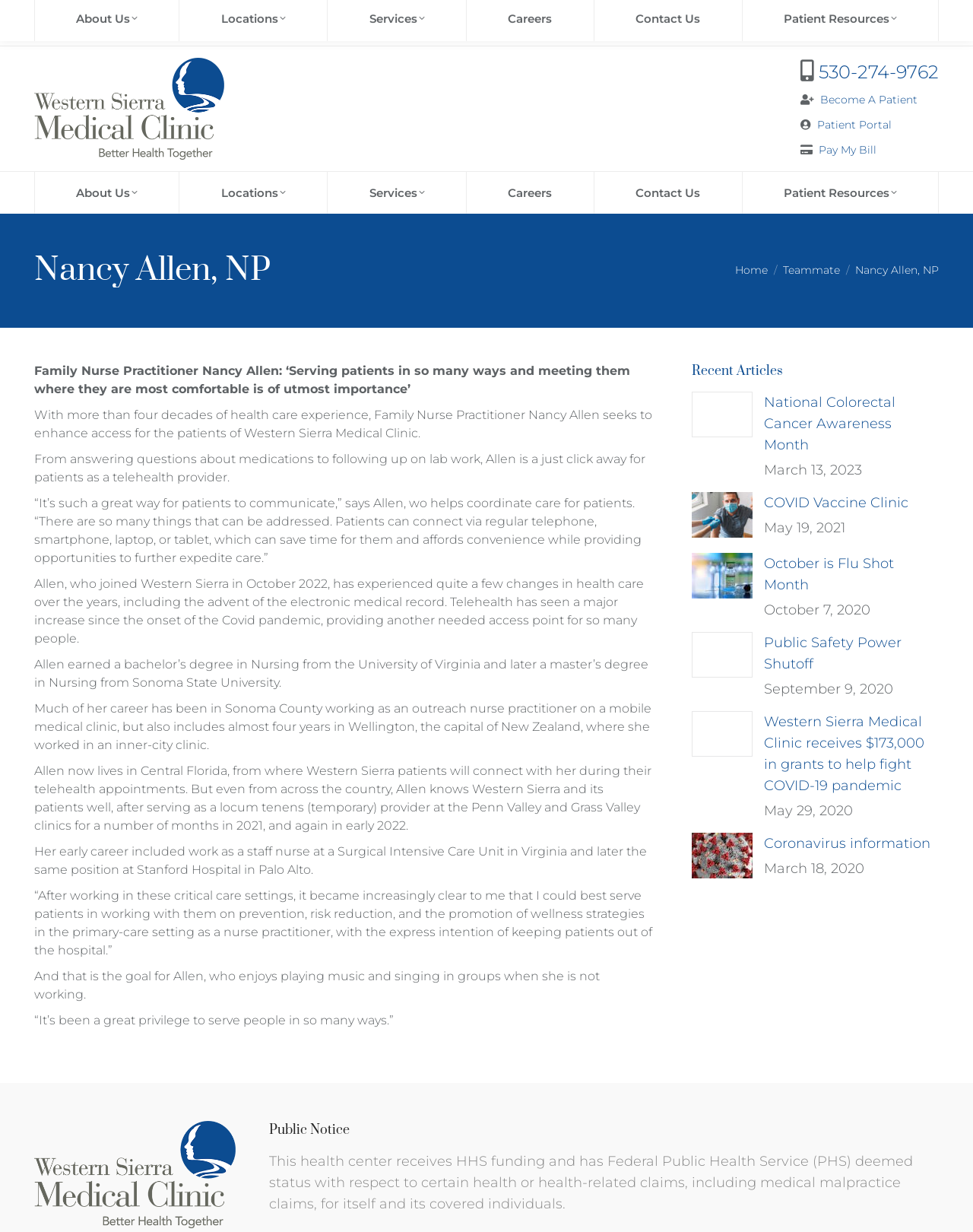Locate the bounding box coordinates of the area to click to fulfill this instruction: "add your store". The bounding box should be presented as four float numbers between 0 and 1, in the order [left, top, right, bottom].

None